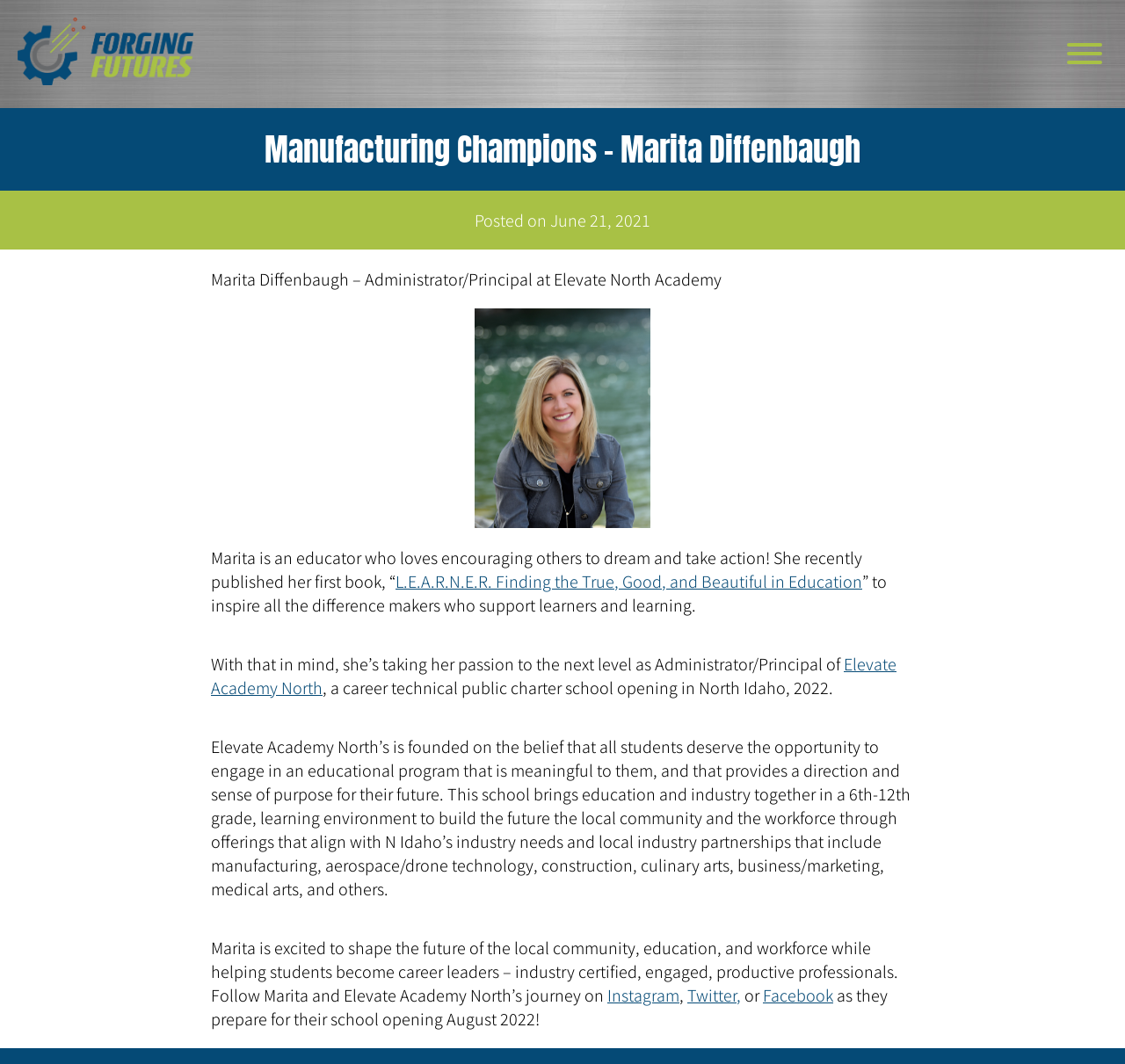Could you specify the bounding box coordinates for the clickable section to complete the following instruction: "Learn more about Marita Diffenbaugh"?

[0.188, 0.251, 0.641, 0.272]